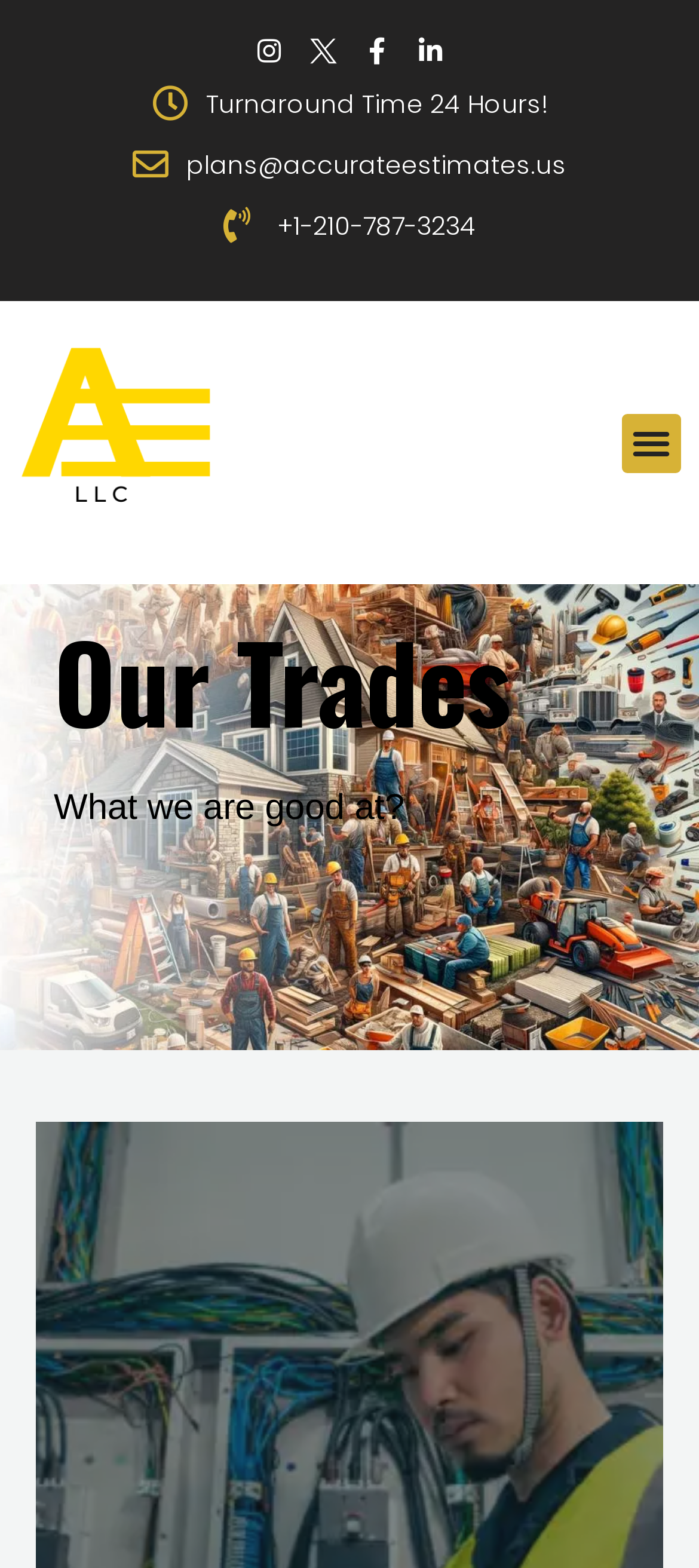Using the provided element description: "Facebook-f", determine the bounding box coordinates of the corresponding UI element in the screenshot.

[0.519, 0.024, 0.558, 0.041]